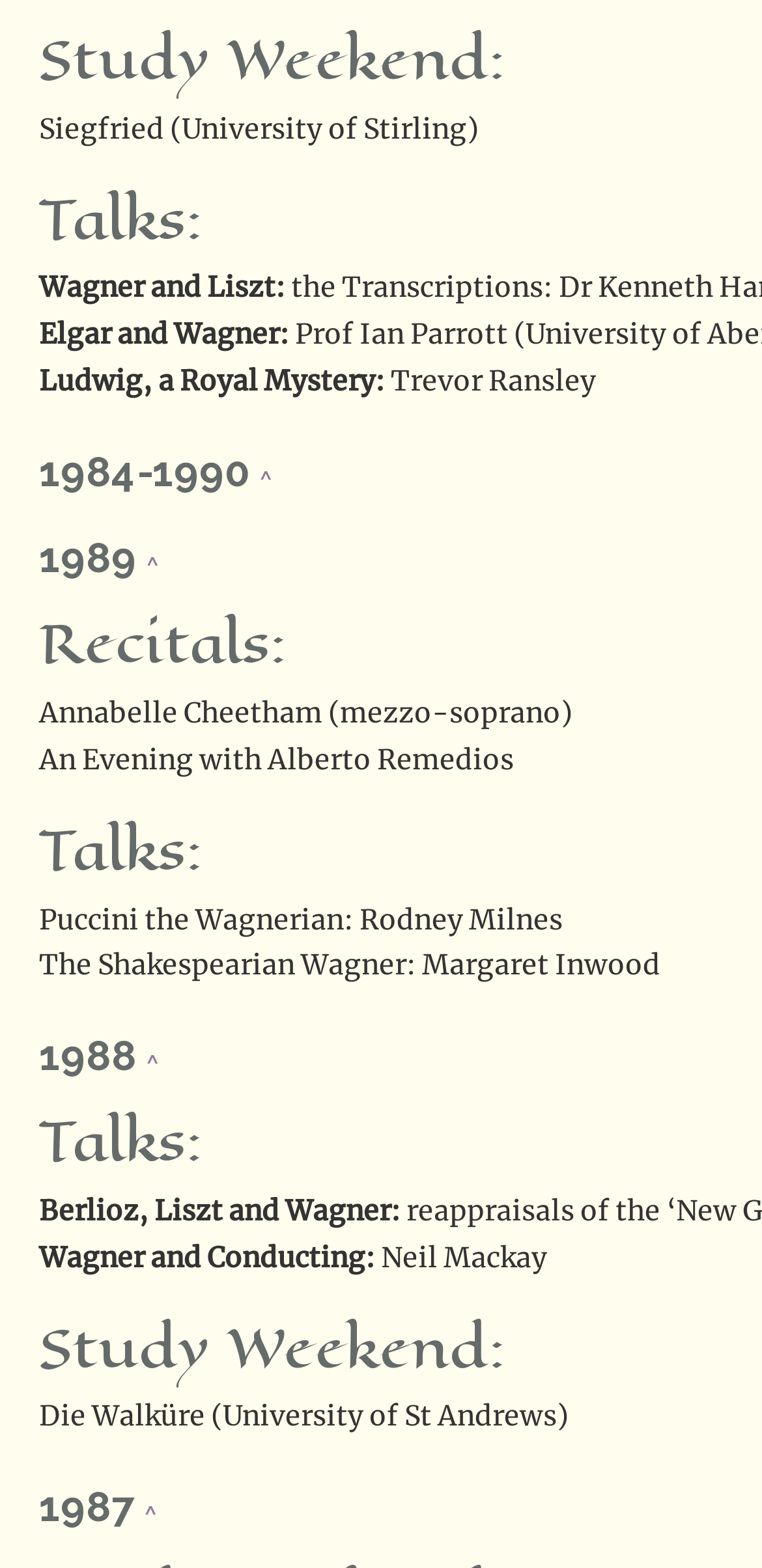Please examine the image and answer the question with a detailed explanation:
What is the name of the university mentioned in the first line?

The first line of the webpage contains the text 'Siegfried (University of Stirling)', which indicates that the university mentioned is the University of Stirling.